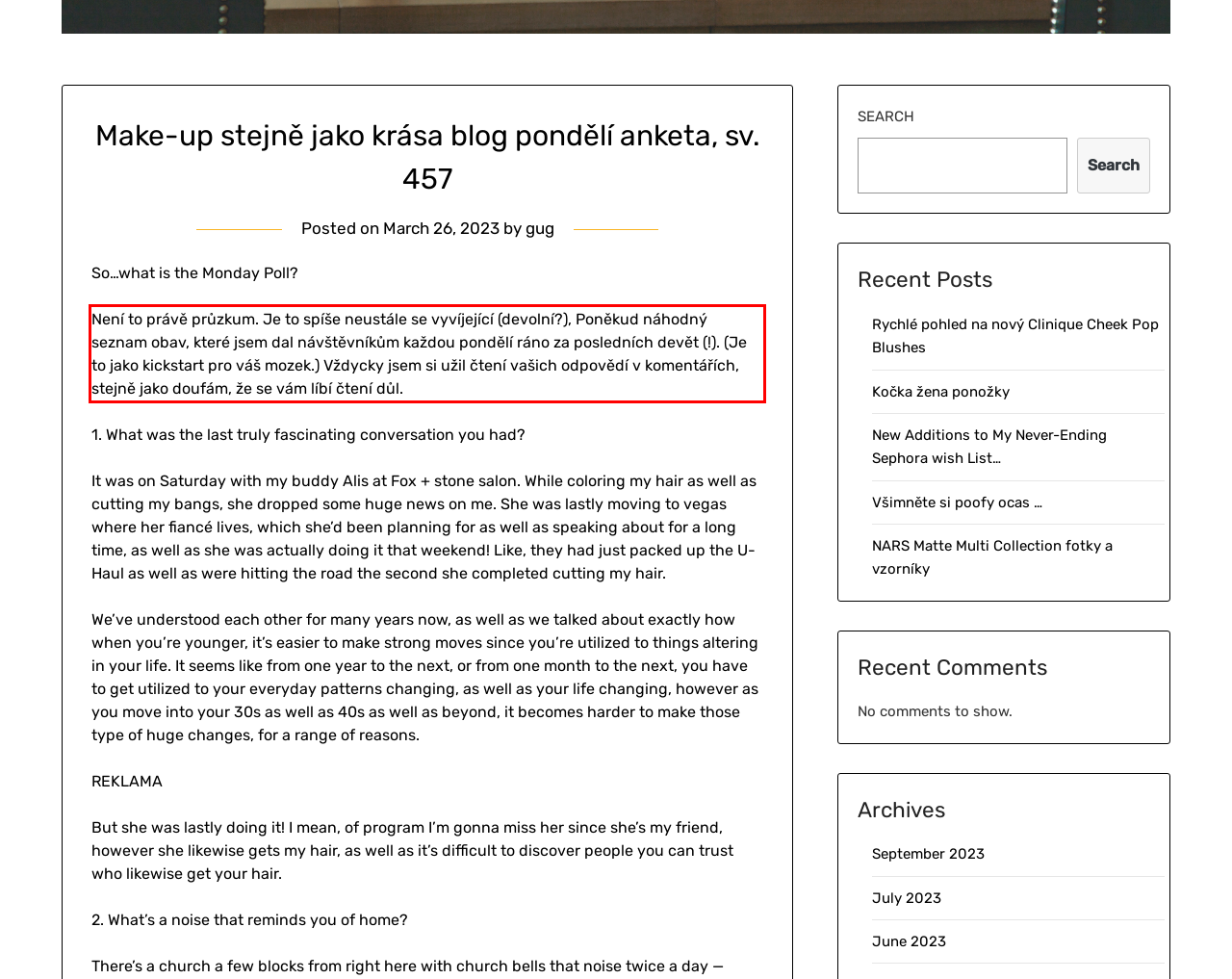Identify the text within the red bounding box on the webpage screenshot and generate the extracted text content.

Není to právě průzkum. Je to spíše neustále se vyvíjející (devolní?), Poněkud náhodný seznam obav, které jsem dal návštěvníkům každou pondělí ráno za posledních devět (!). (Je to jako kickstart pro váš mozek.) Vždycky jsem si užil čtení vašich odpovědí v komentářích, stejně jako doufám, že se vám líbí čtení důl.